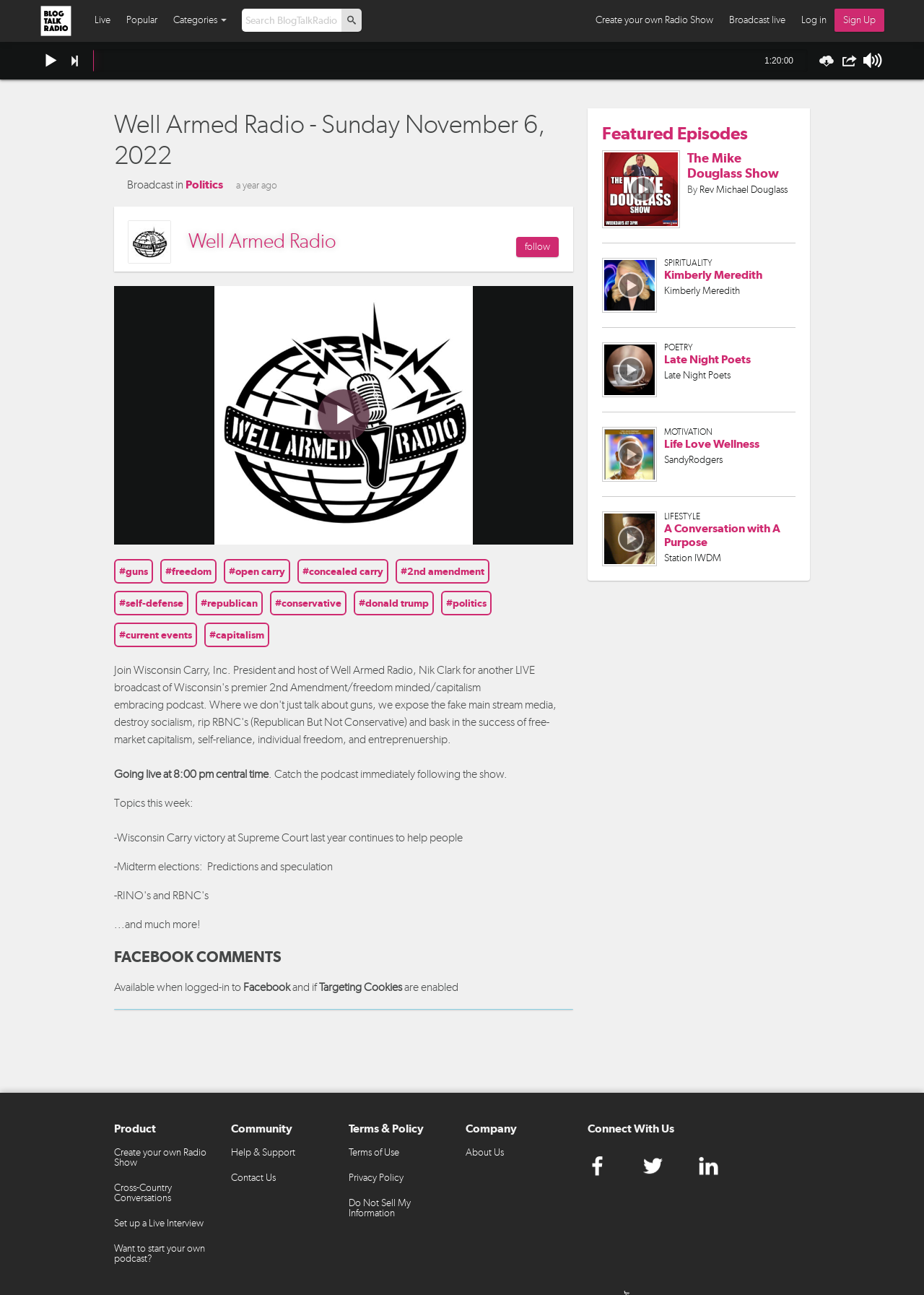Please locate the bounding box coordinates of the element that should be clicked to complete the given instruction: "Sign Up".

[0.903, 0.007, 0.957, 0.025]